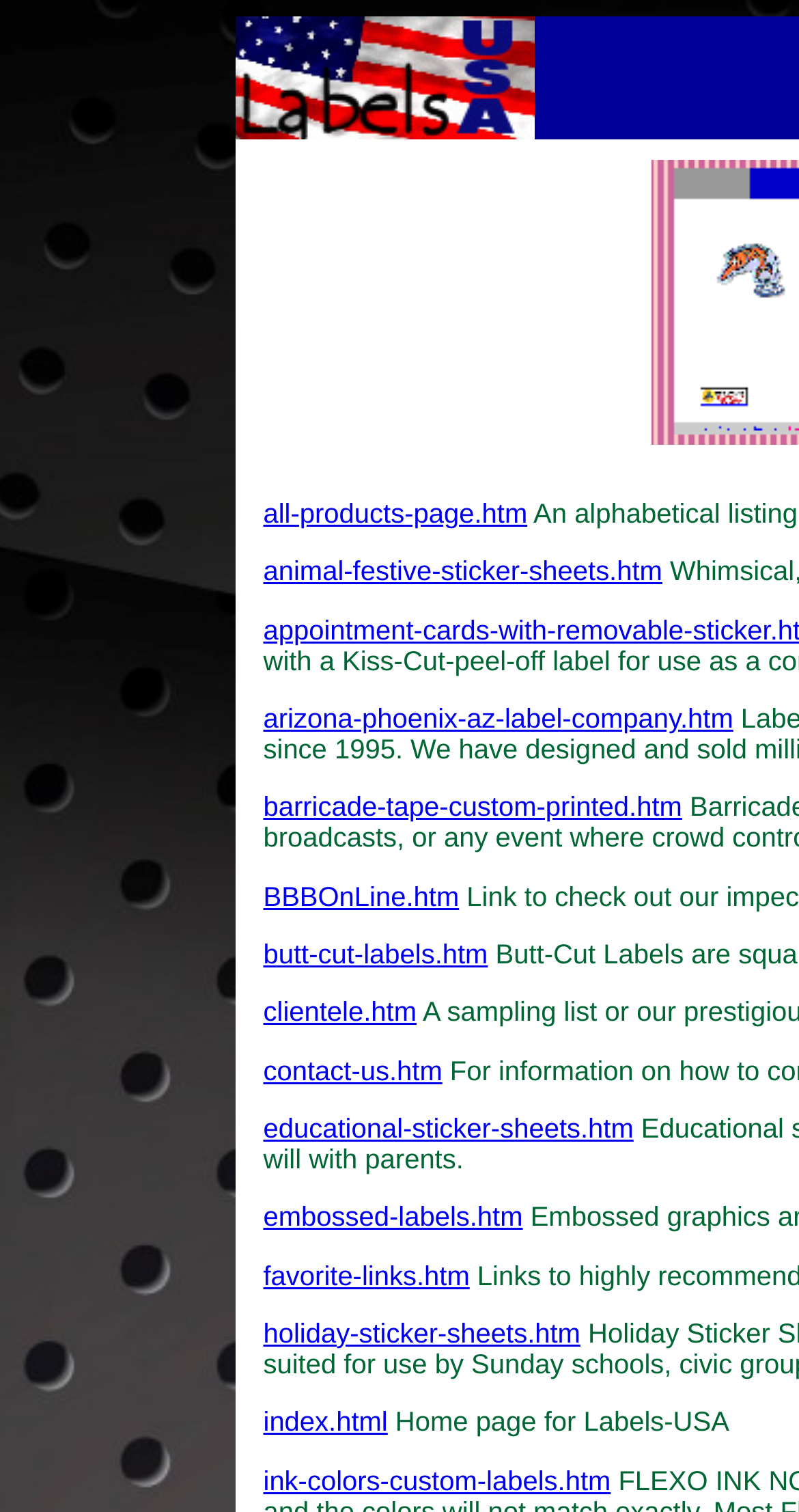Please identify the bounding box coordinates of the element on the webpage that should be clicked to follow this instruction: "visit arizona phoenix az label company". The bounding box coordinates should be given as four float numbers between 0 and 1, formatted as [left, top, right, bottom].

[0.329, 0.465, 0.918, 0.485]